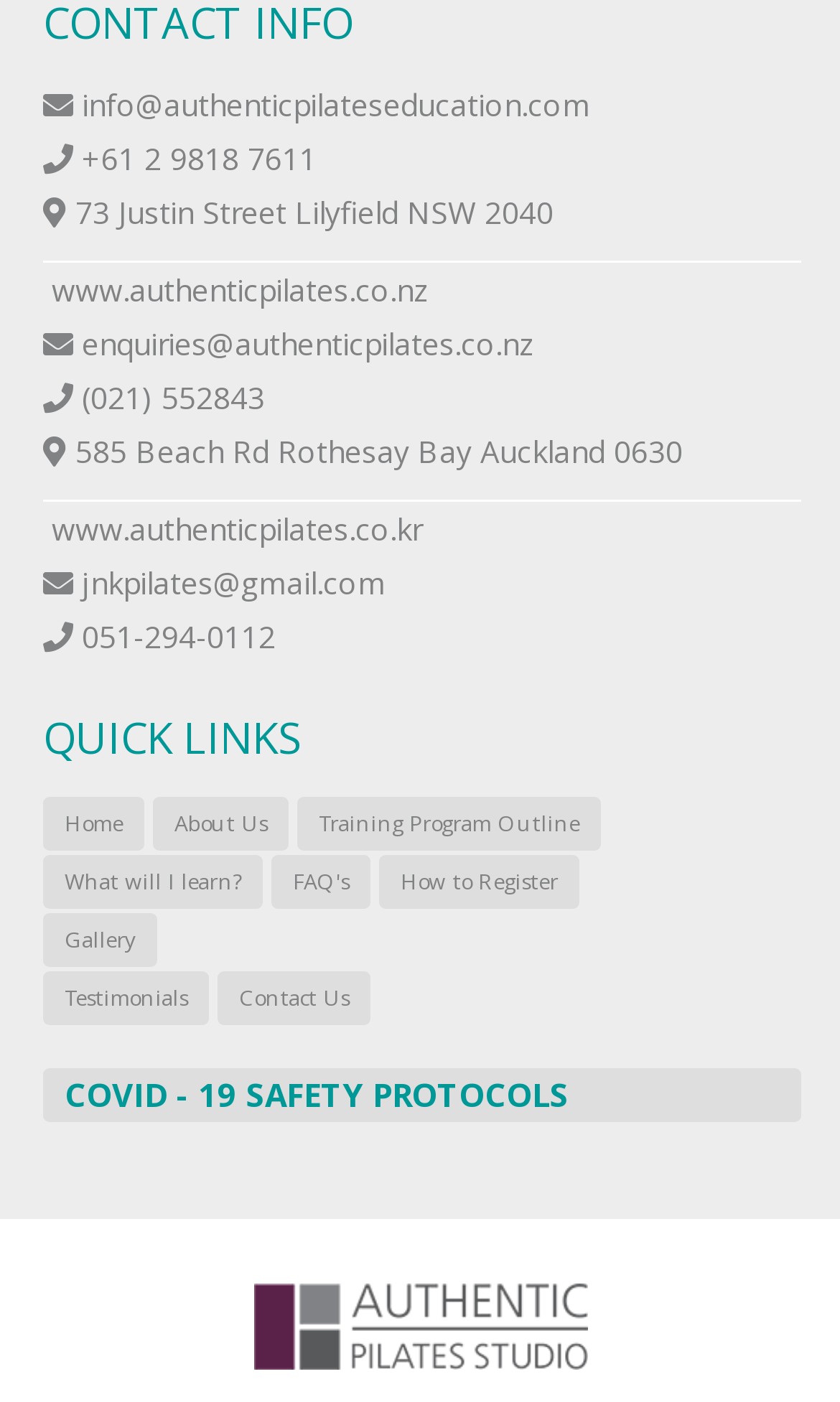Locate the bounding box coordinates of the element's region that should be clicked to carry out the following instruction: "read the COVID-19 Safety Protocols". The coordinates need to be four float numbers between 0 and 1, i.e., [left, top, right, bottom].

[0.051, 0.762, 0.954, 0.8]